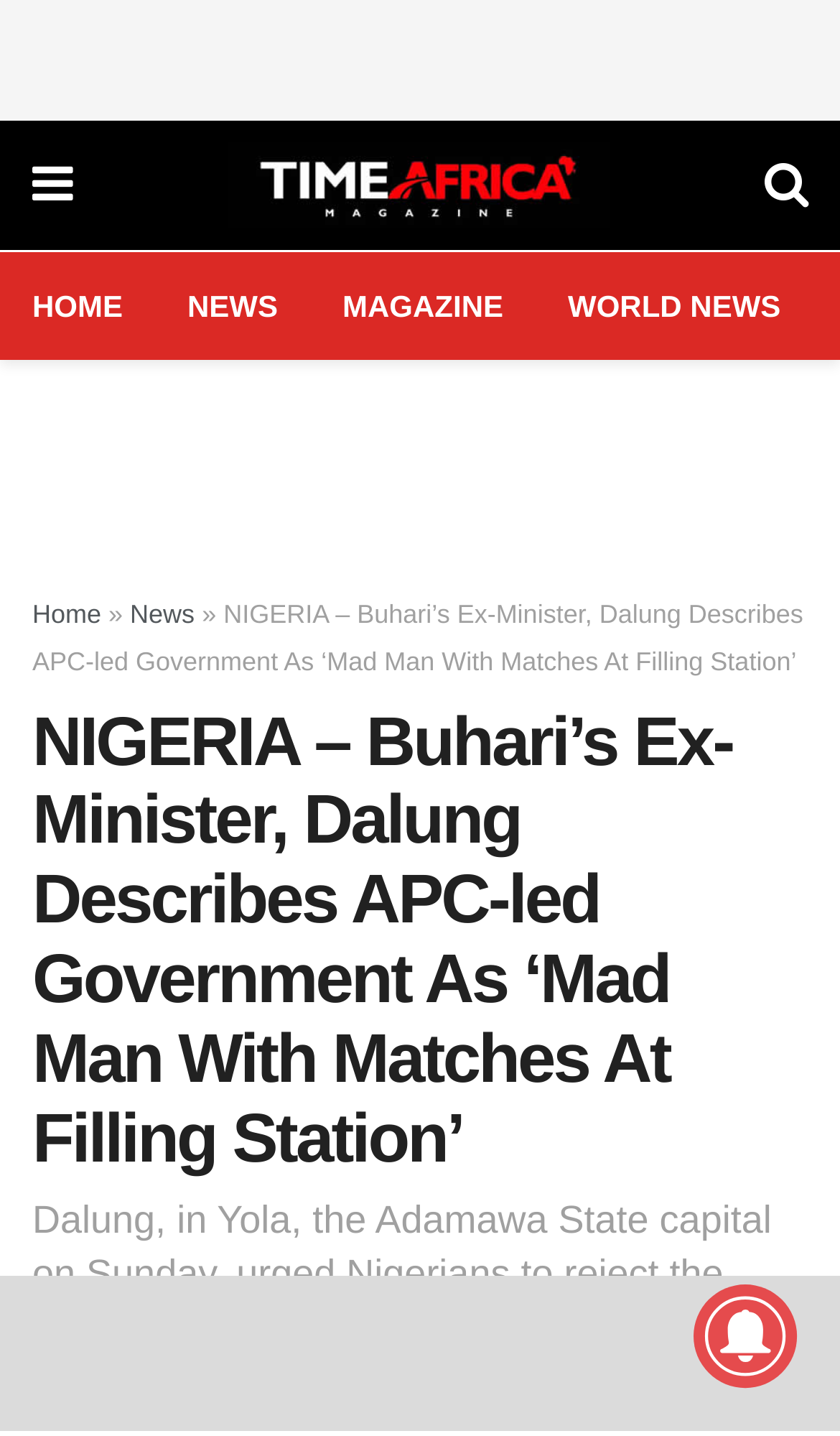Ascertain the bounding box coordinates for the UI element detailed here: "World News". The coordinates should be provided as [left, top, right, bottom] with each value being a float between 0 and 1.

[0.676, 0.202, 0.929, 0.226]